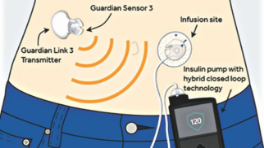Answer the question below with a single word or a brief phrase: 
What technology is equipped in the insulin pump?

Hybrid closed loop